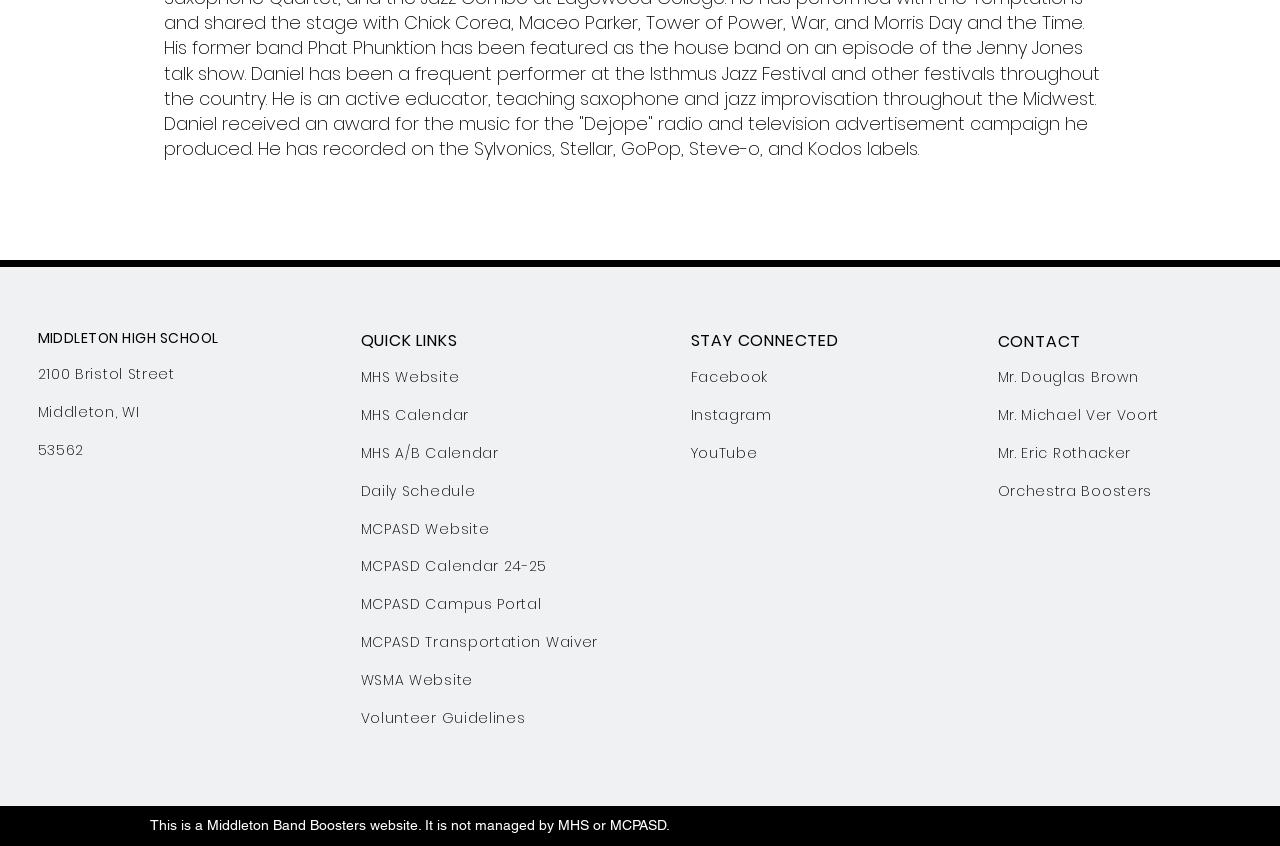What are the quick links provided on the webpage?
Look at the screenshot and provide an in-depth answer.

The quick links are provided in the middle section of the webpage, where there are several links listed, including 'MHS Website', 'MHS Calendar', 'MHS A/B Calendar', and more.